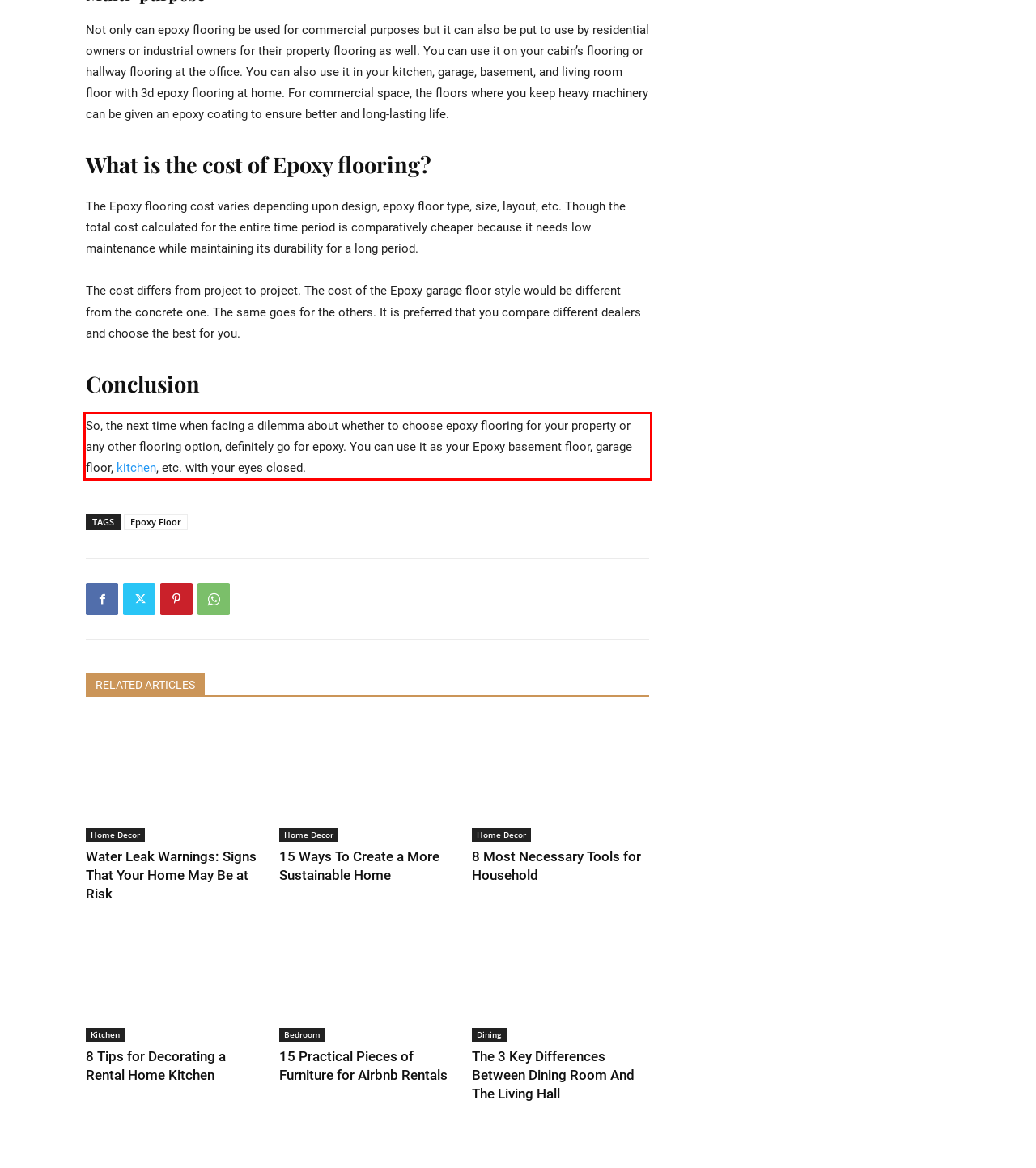Given a screenshot of a webpage with a red bounding box, please identify and retrieve the text inside the red rectangle.

So, the next time when facing a dilemma about whether to choose epoxy flooring for your property or any other flooring option, definitely go for epoxy. You can use it as your Epoxy basement floor, garage floor, kitchen, etc. with your eyes closed.